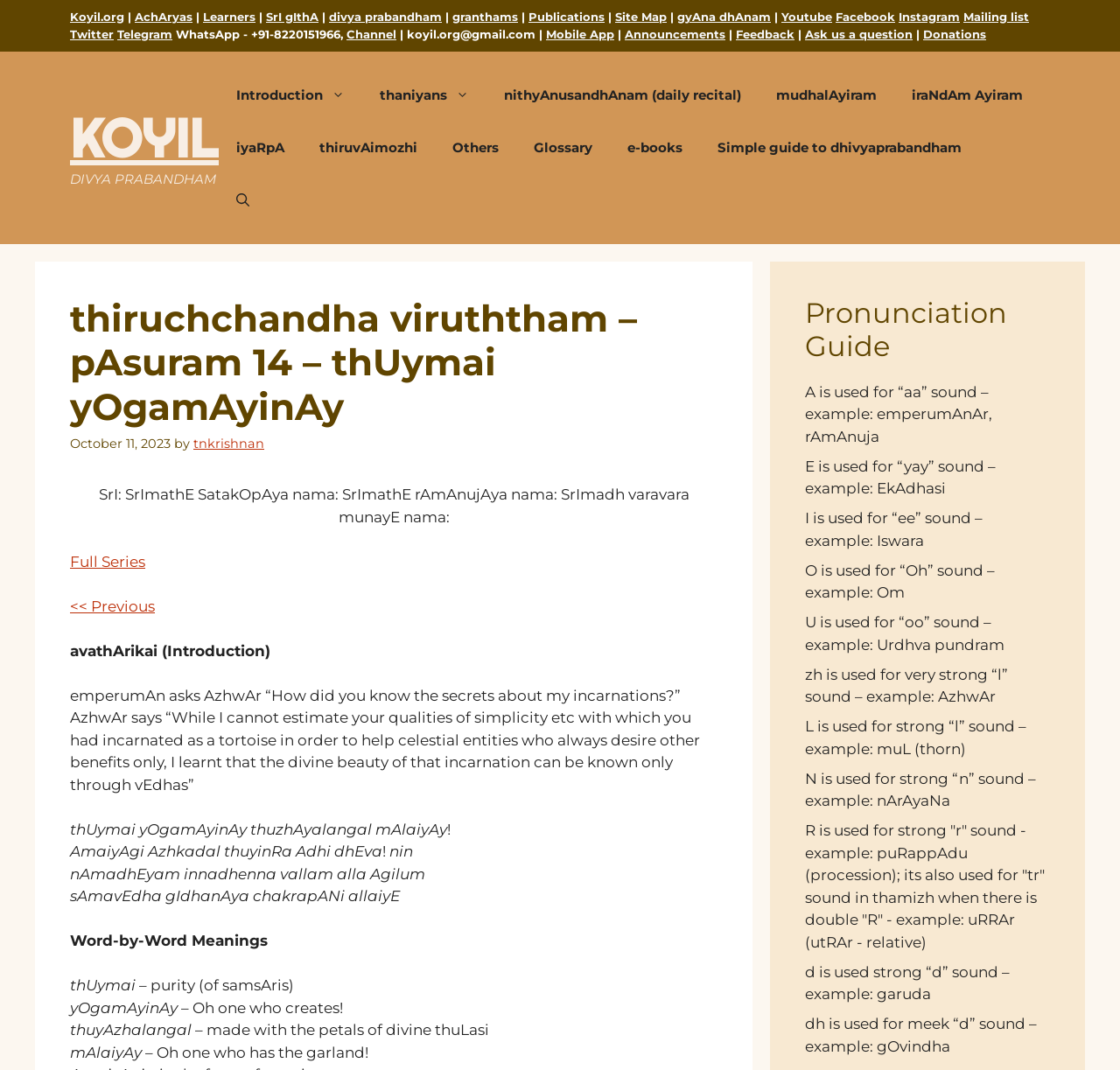From the image, can you give a detailed response to the question below:
What is the date of the pAsuram?

The date of the pAsuram can be found in the time section of the webpage, where it is written as 'October 11, 2023'.